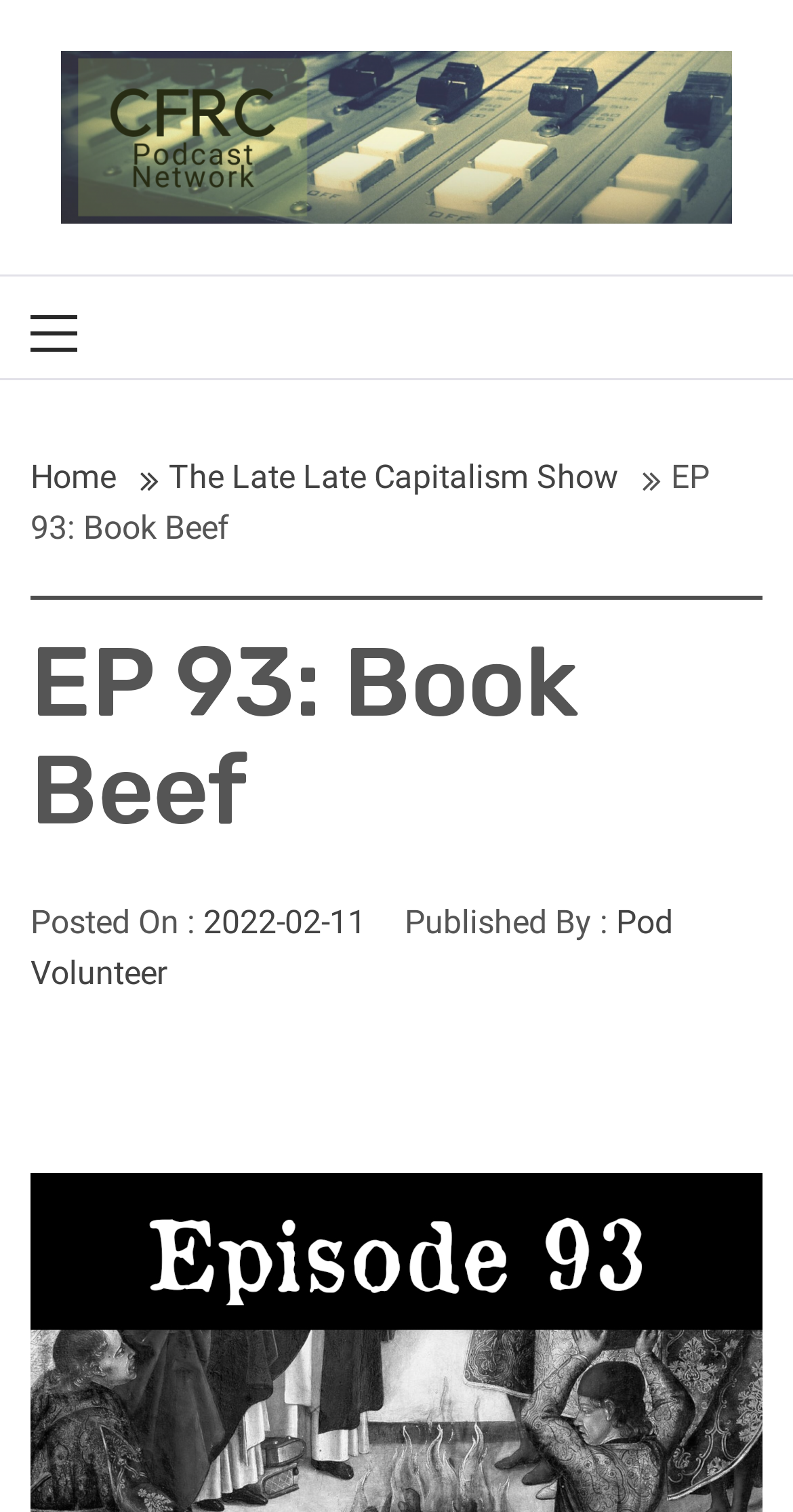Locate the UI element described by Pod Volunteer in the provided webpage screenshot. Return the bounding box coordinates in the format (top-left x, top-left y, bottom-right x, bottom-right y), ensuring all values are between 0 and 1.

[0.038, 0.596, 0.849, 0.656]